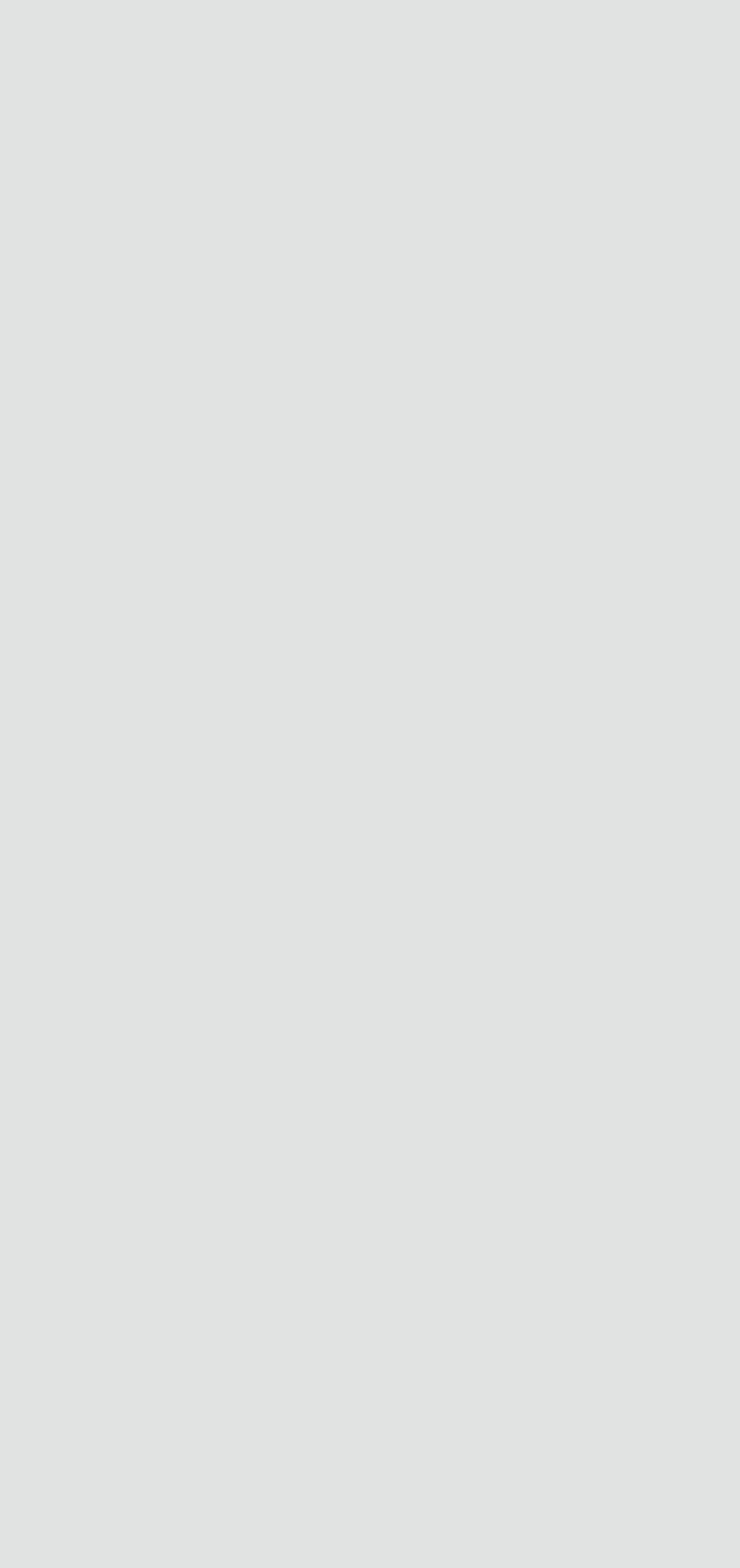Locate the bounding box coordinates of the region to be clicked to comply with the following instruction: "View Teach Pendant Repair". The coordinates must be four float numbers between 0 and 1, in the form [left, top, right, bottom].

[0.105, 0.363, 0.508, 0.387]